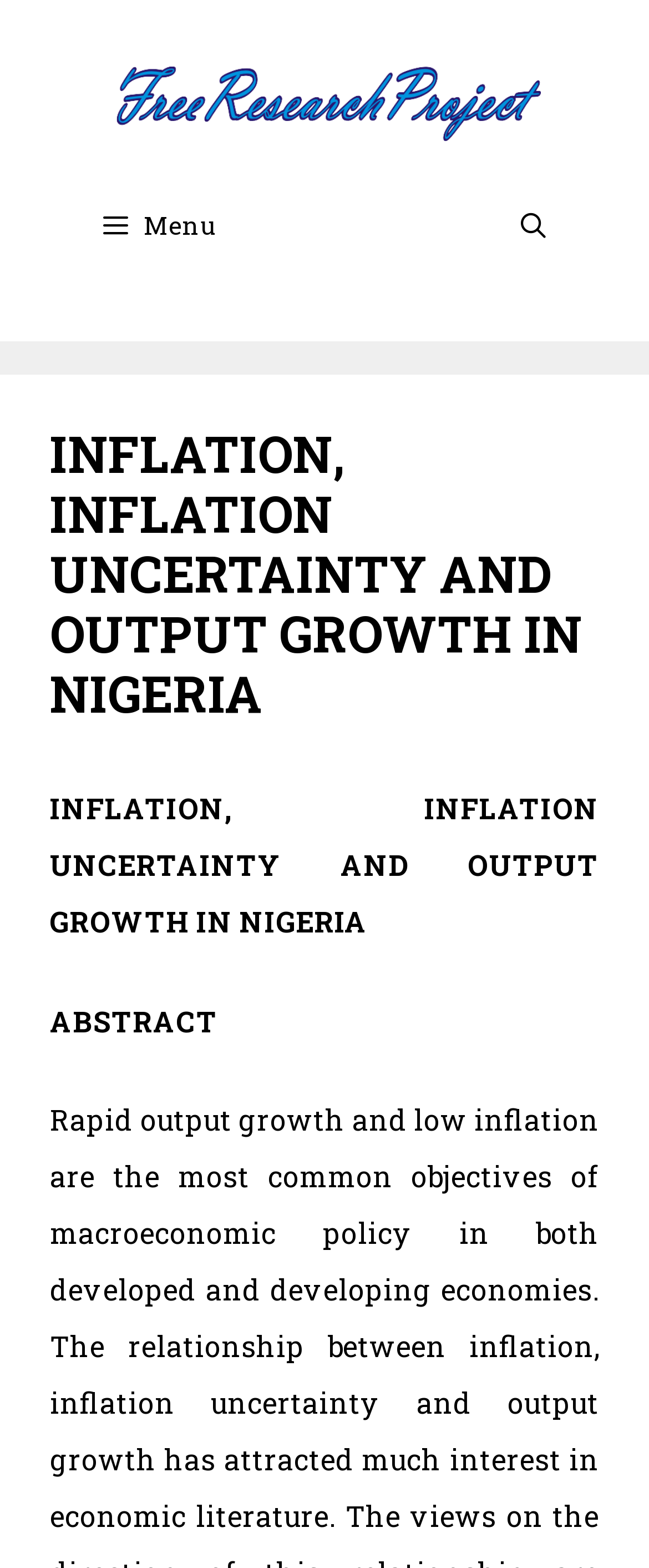Is the menu button expanded?
Refer to the image and respond with a one-word or short-phrase answer.

No